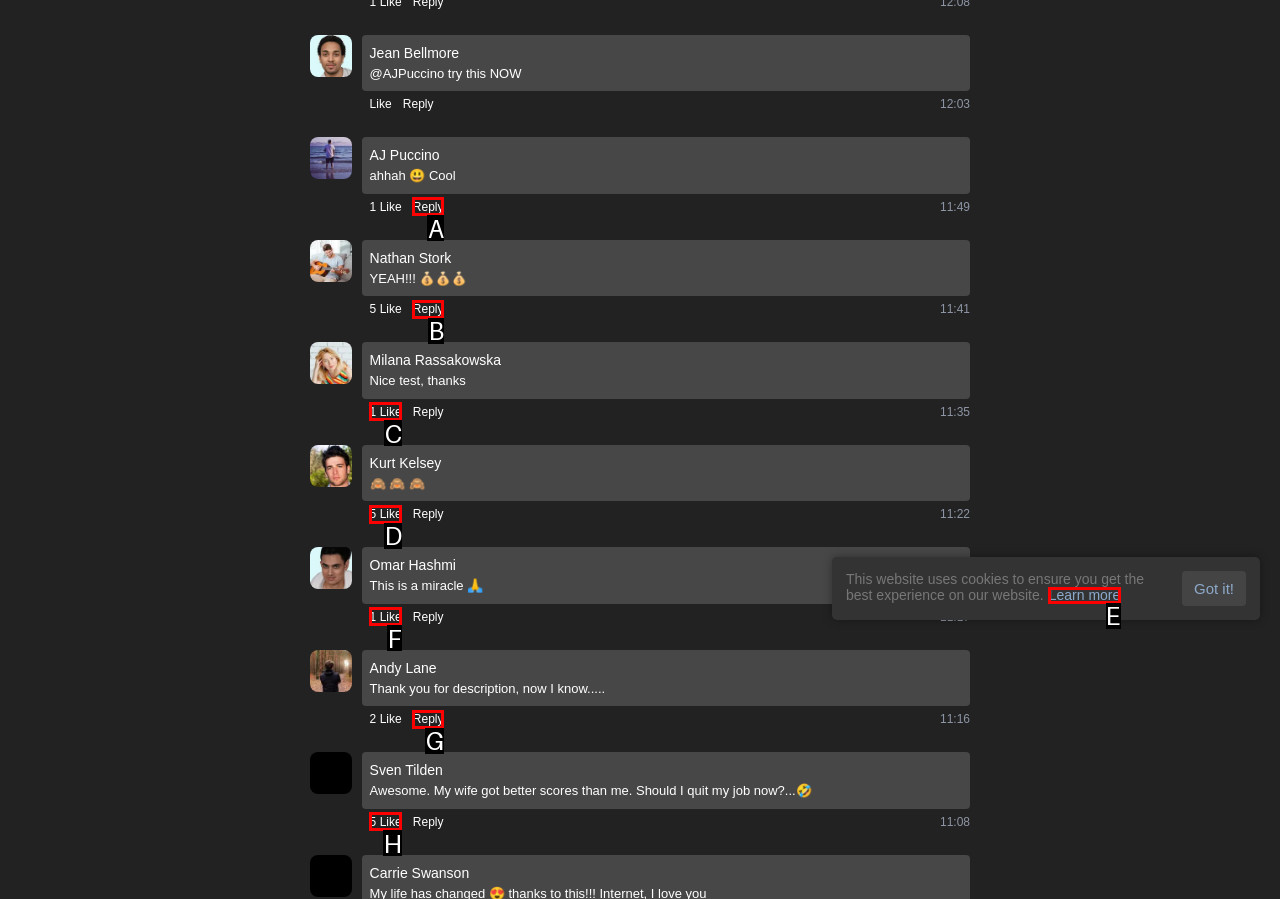Select the option that matches the description: 1 Like. Answer with the letter of the correct option directly.

F